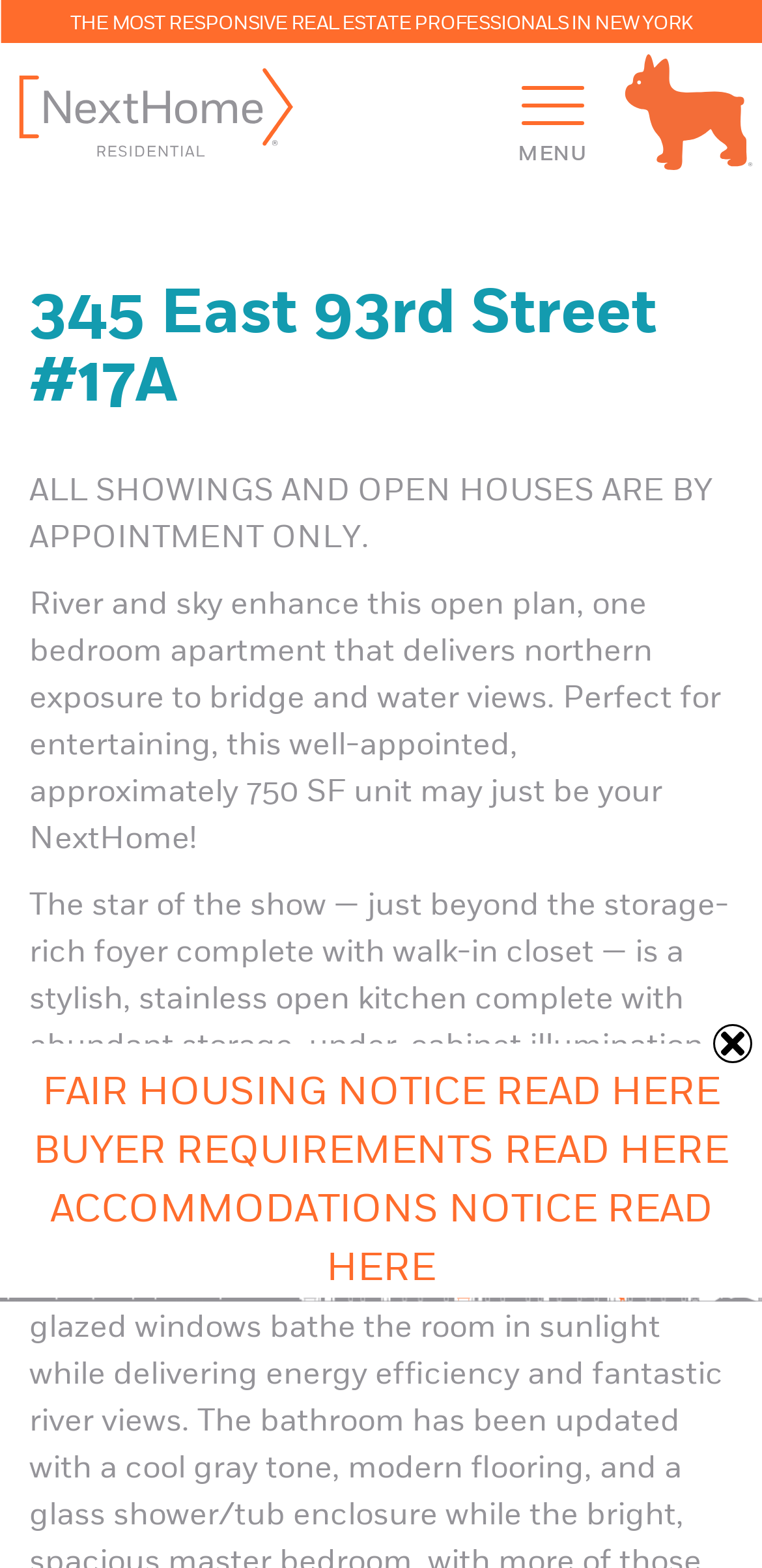Using the information in the image, give a comprehensive answer to the question: 
What is the size of the apartment?

The size of the apartment is mentioned in the description of the property, which states that it is 'approximately 750 SF'. This information is provided to give an idea of the size of the apartment.